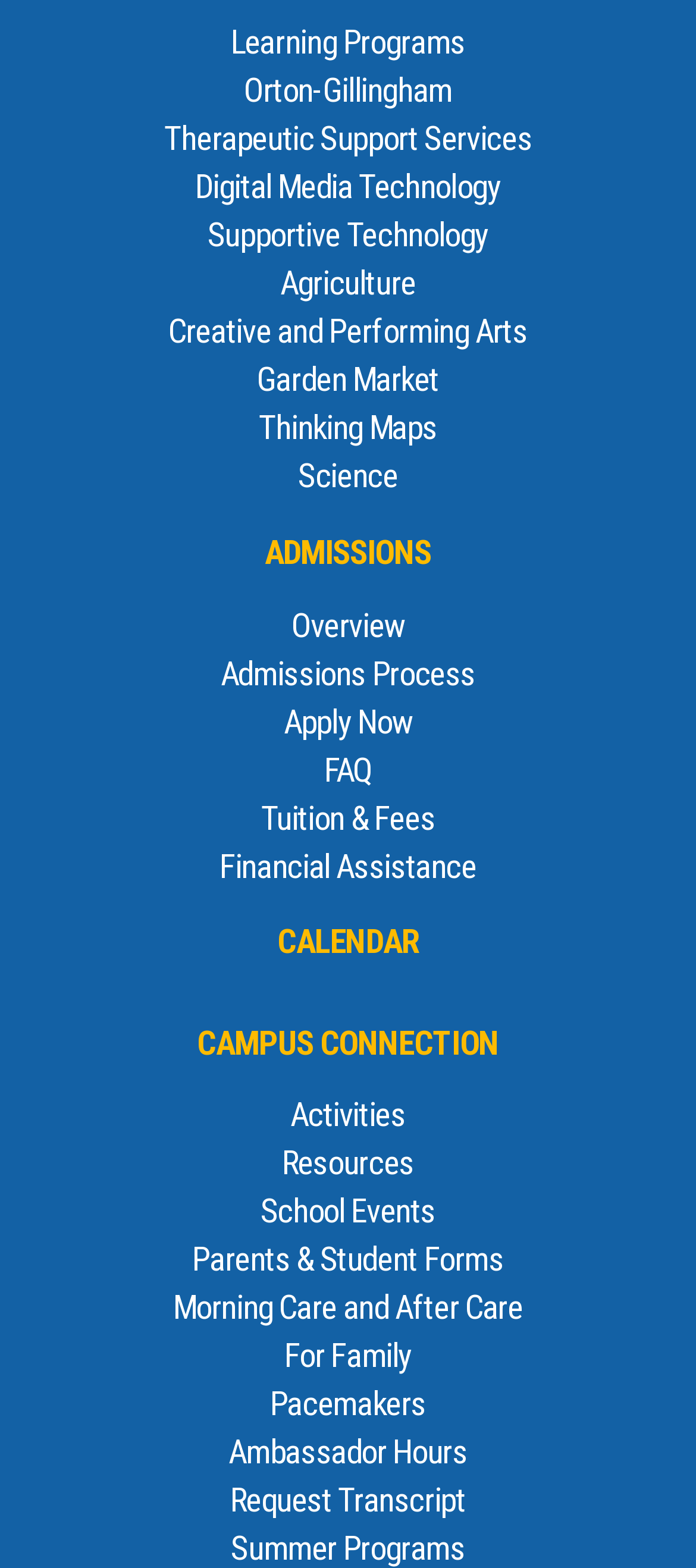What is the admissions process?
Can you offer a detailed and complete answer to this question?

The admissions process seems to involve applying online, as indicated by the 'Apply Now' link. Additionally, there are links to 'Overview', 'Admissions Process', 'FAQ', 'Tuition & Fees', and 'Financial Assistance', suggesting that these steps are part of the admissions process.